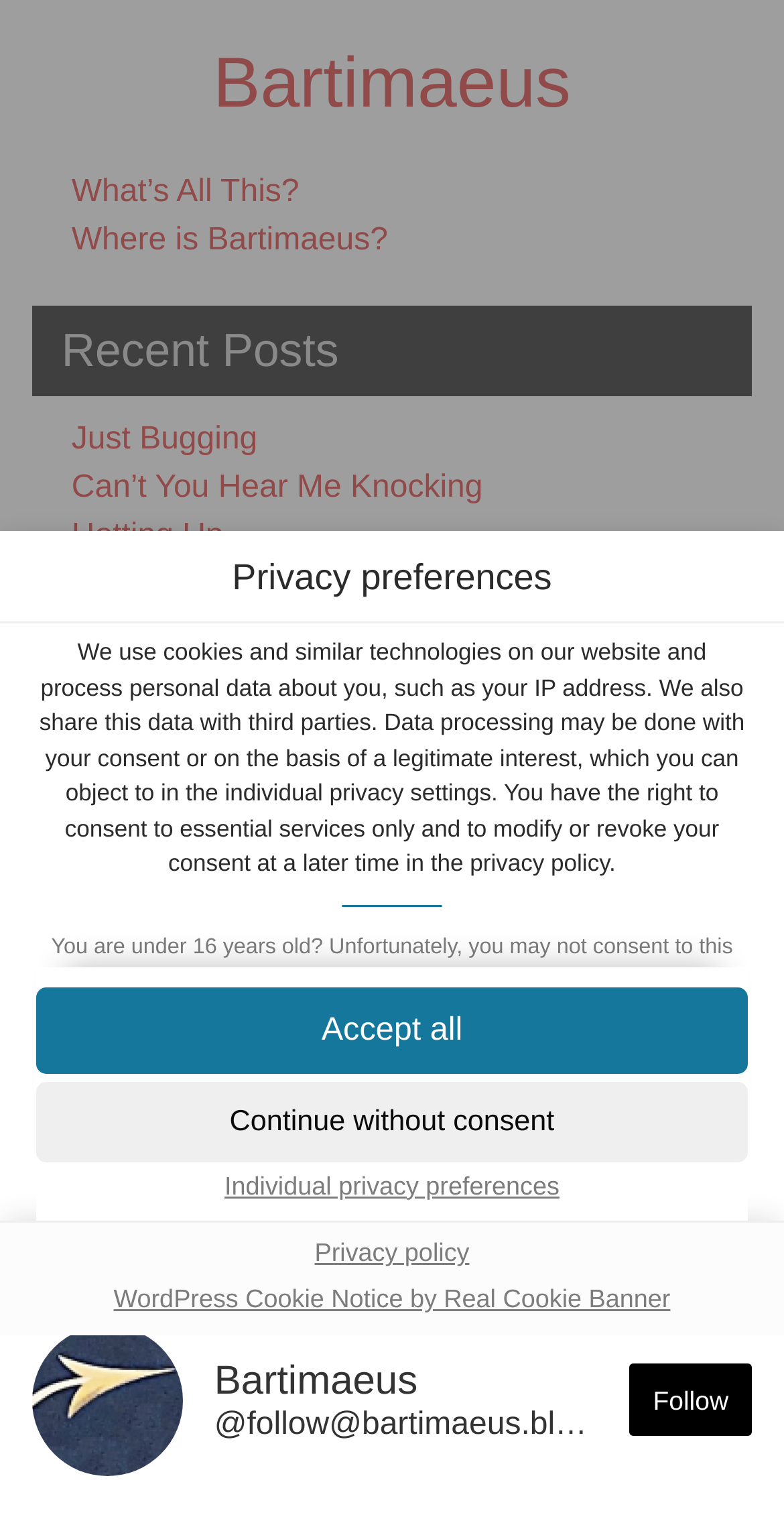Identify the bounding box coordinates of the section to be clicked to complete the task described by the following instruction: "Search site". The coordinates should be four float numbers between 0 and 1, formatted as [left, top, right, bottom].

None